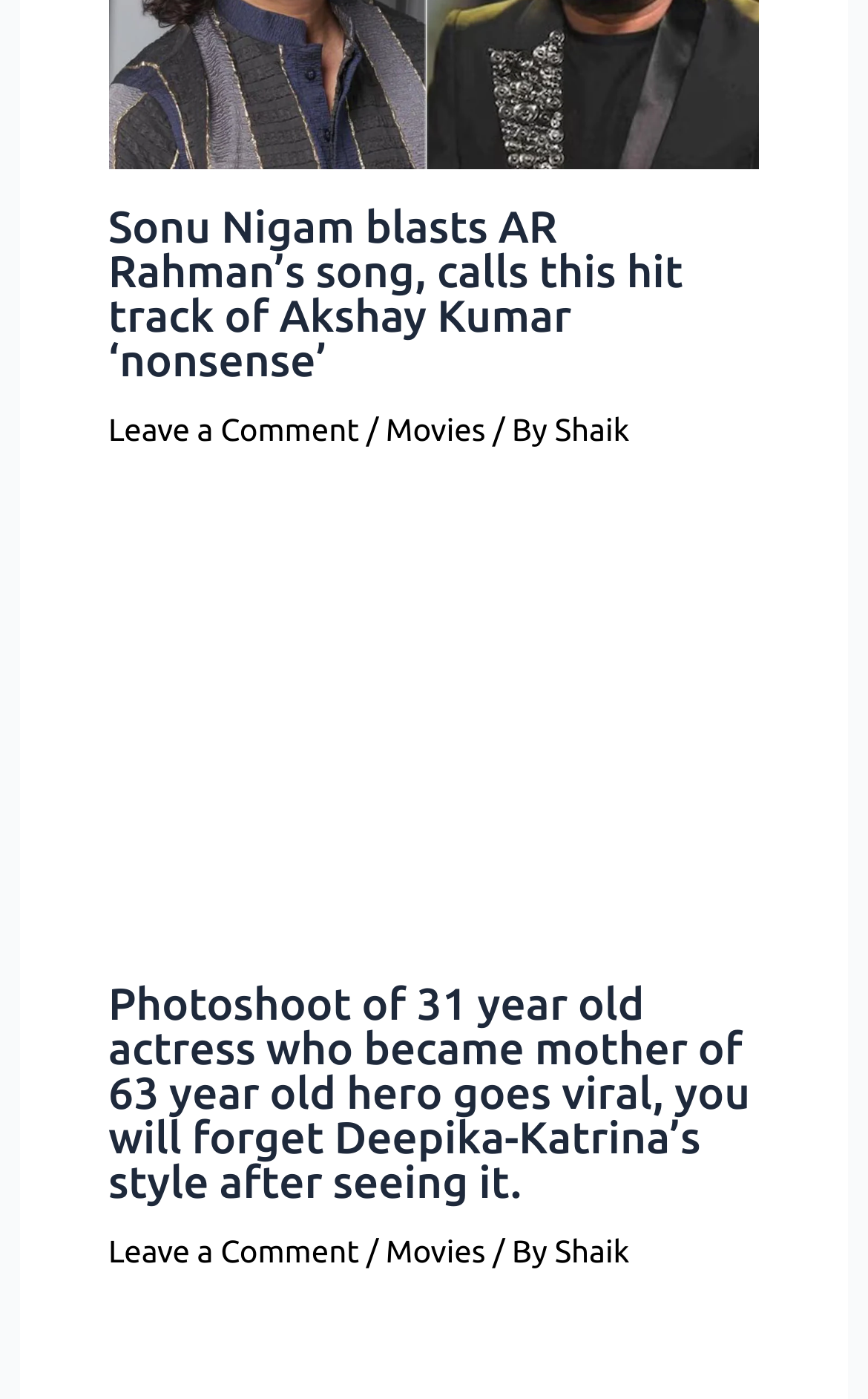How many links are in the header section?
Using the visual information, respond with a single word or phrase.

2